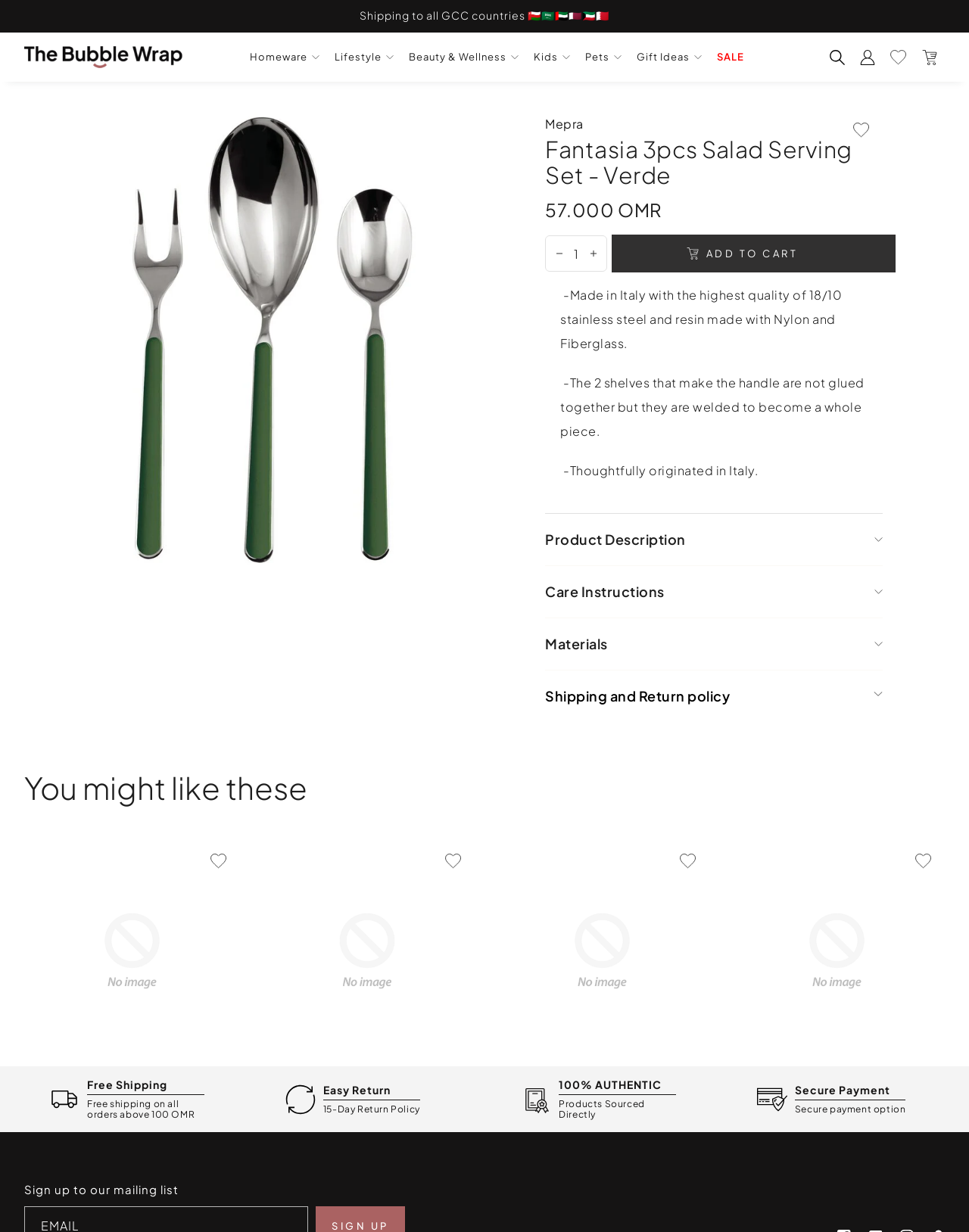Using a single word or phrase, answer the following question: 
What is the minimum order value for free shipping?

100 OMR